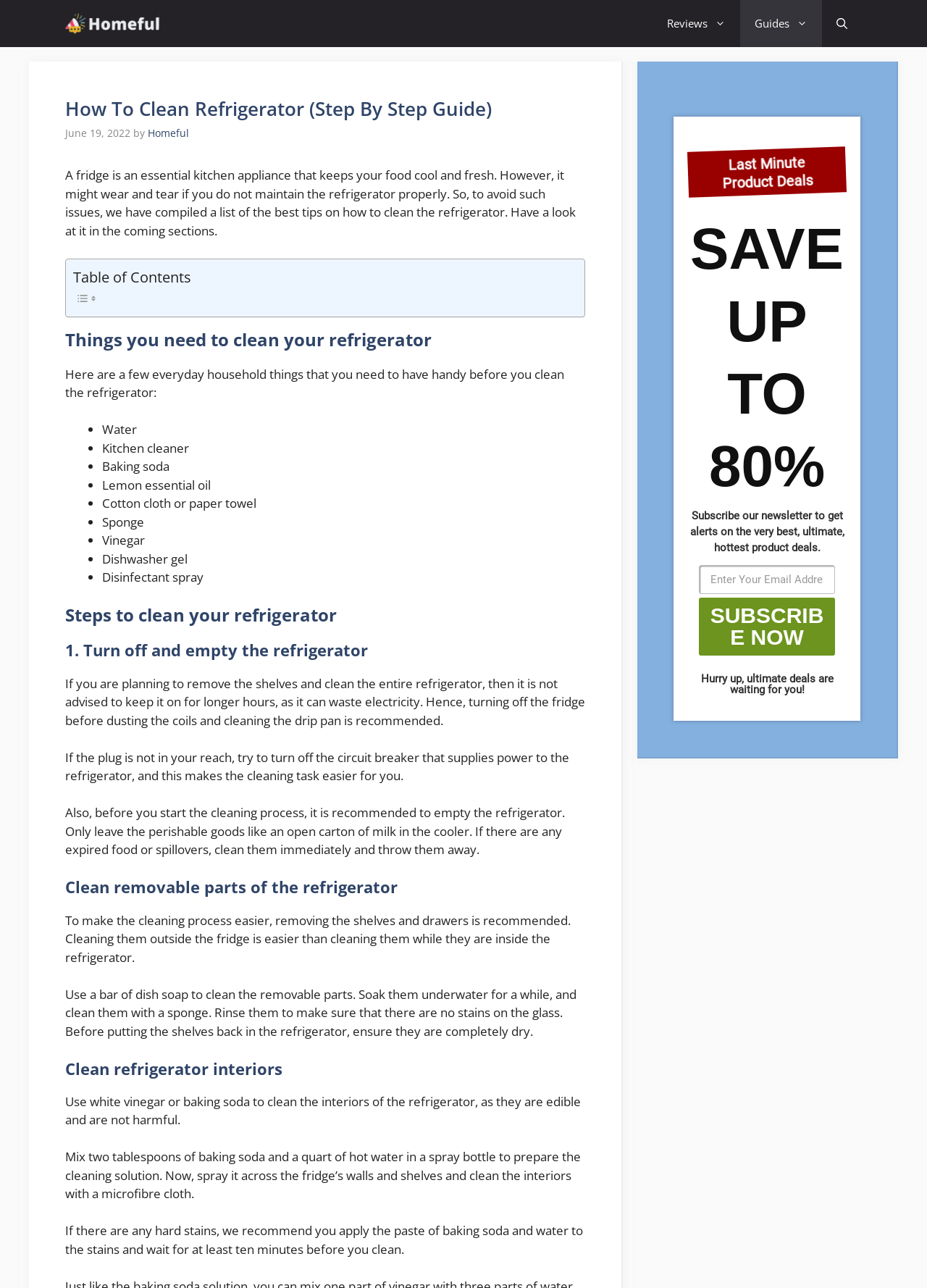Utilize the information from the image to answer the question in detail:
How can we clean the removable parts of the refrigerator?

According to the webpage, to clean the removable parts of the refrigerator, we can use a bar of dish soap, soak them underwater for a while, and then clean them with a sponge. After that, we need to rinse them to make sure there are no stains on the glass, and ensure they are completely dry before putting them back in the refrigerator.